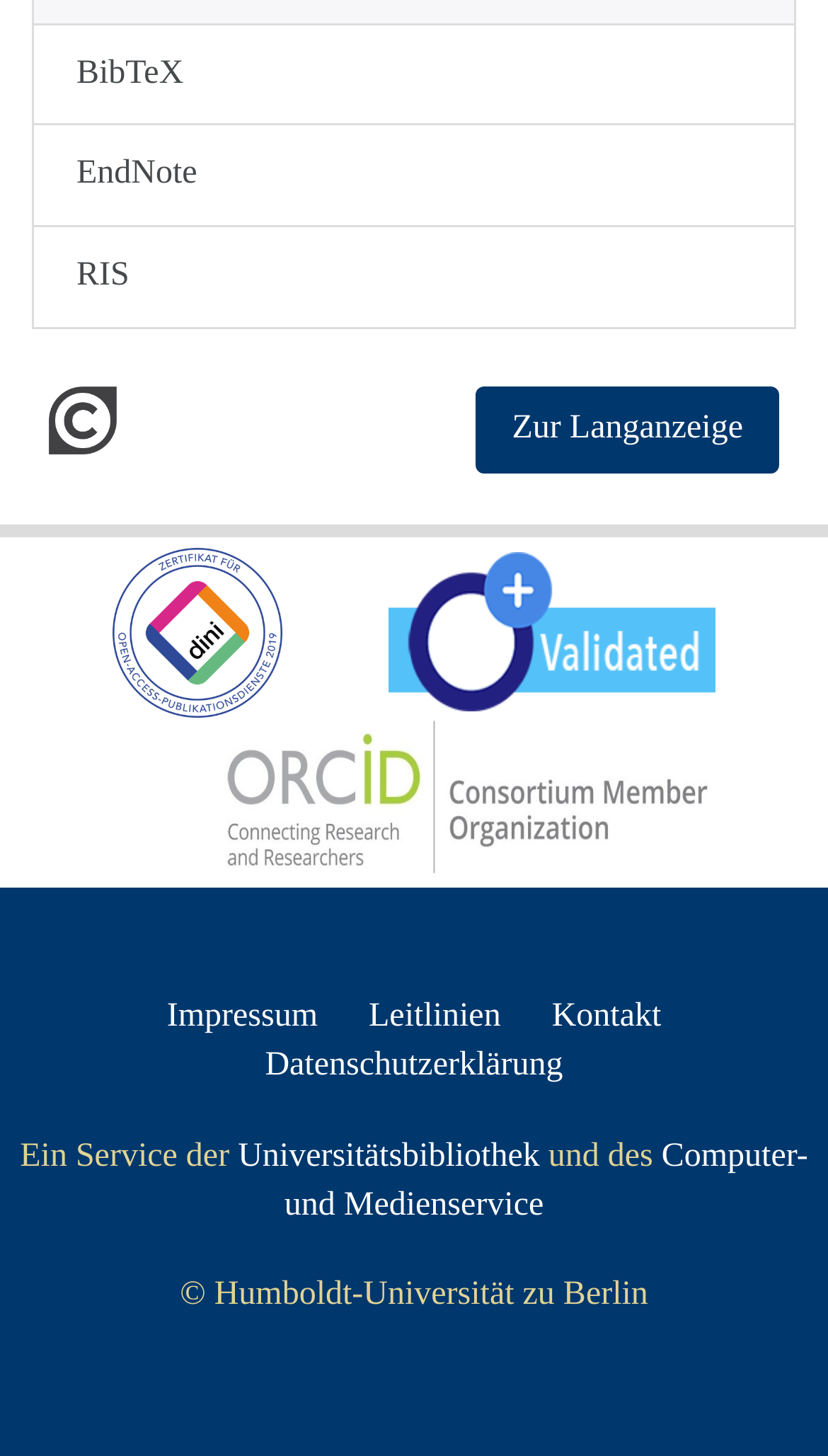Determine the bounding box coordinates of the region I should click to achieve the following instruction: "Check DINI-Zertifikat 2019". Ensure the bounding box coordinates are four float numbers between 0 and 1, i.e., [left, top, right, bottom].

[0.136, 0.421, 0.341, 0.446]